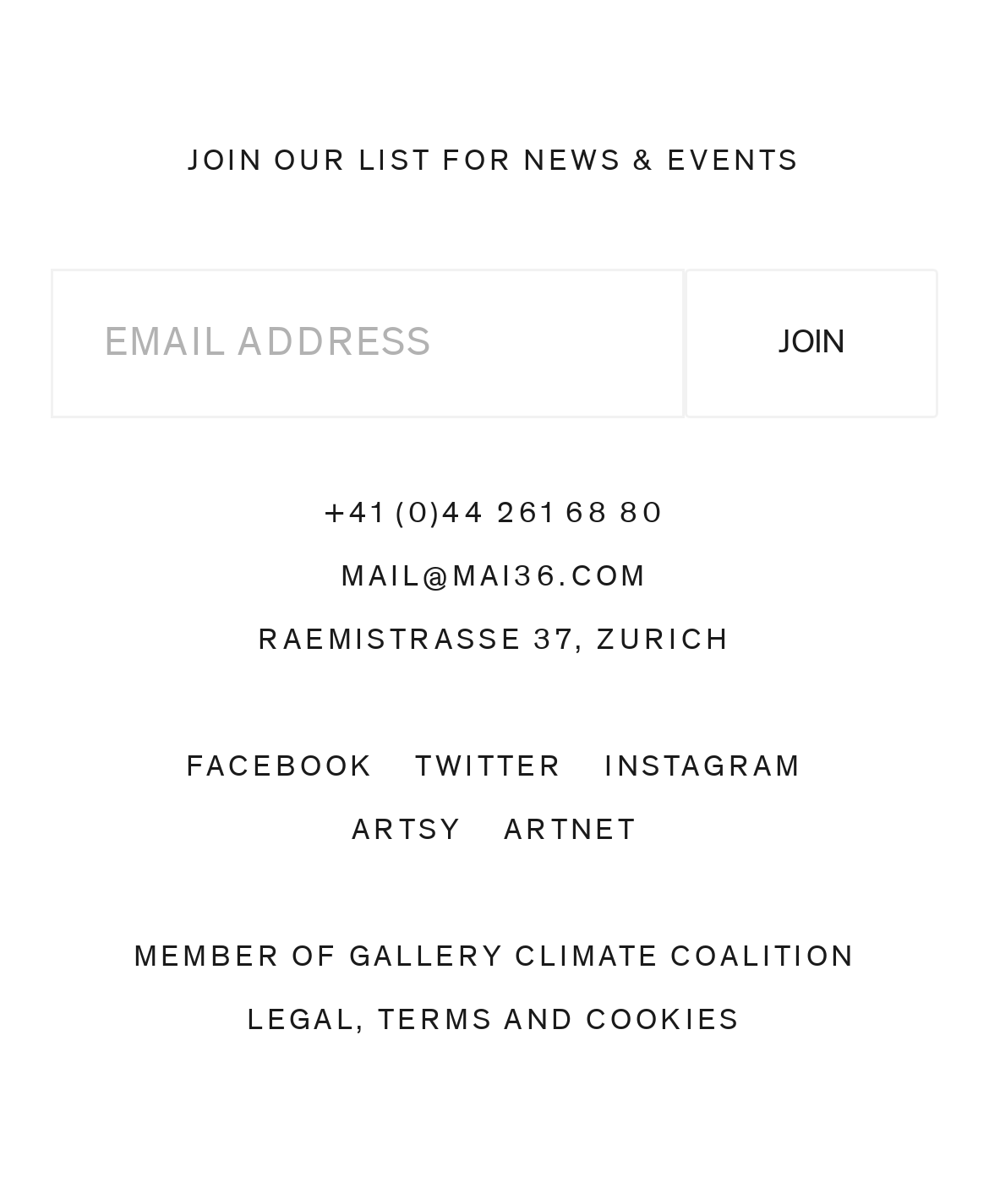Please identify the bounding box coordinates of the element that needs to be clicked to perform the following instruction: "Call the phone number".

[0.051, 0.399, 0.949, 0.452]